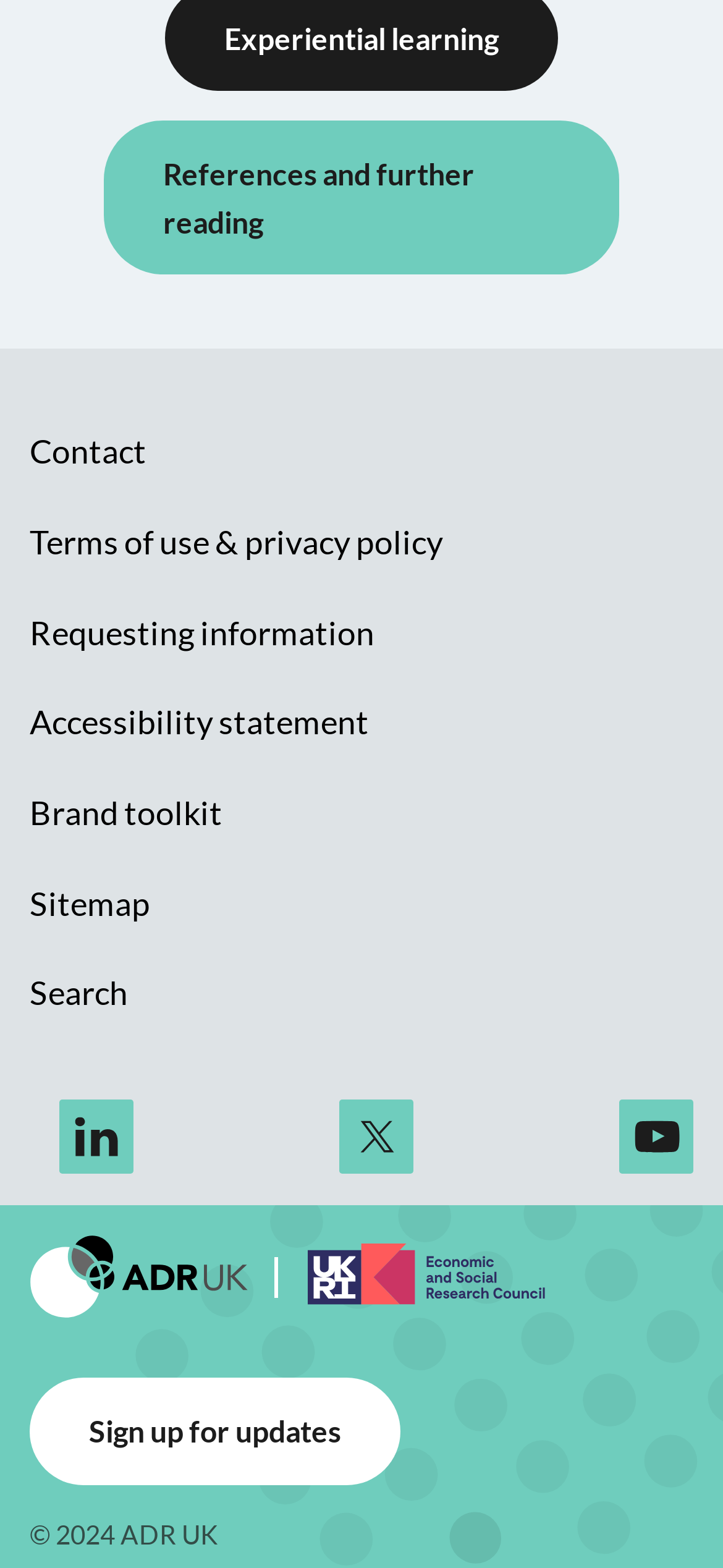Please identify the bounding box coordinates of the area that needs to be clicked to fulfill the following instruction: "Follow ADR UK on LinkedIn."

[0.082, 0.701, 0.185, 0.748]